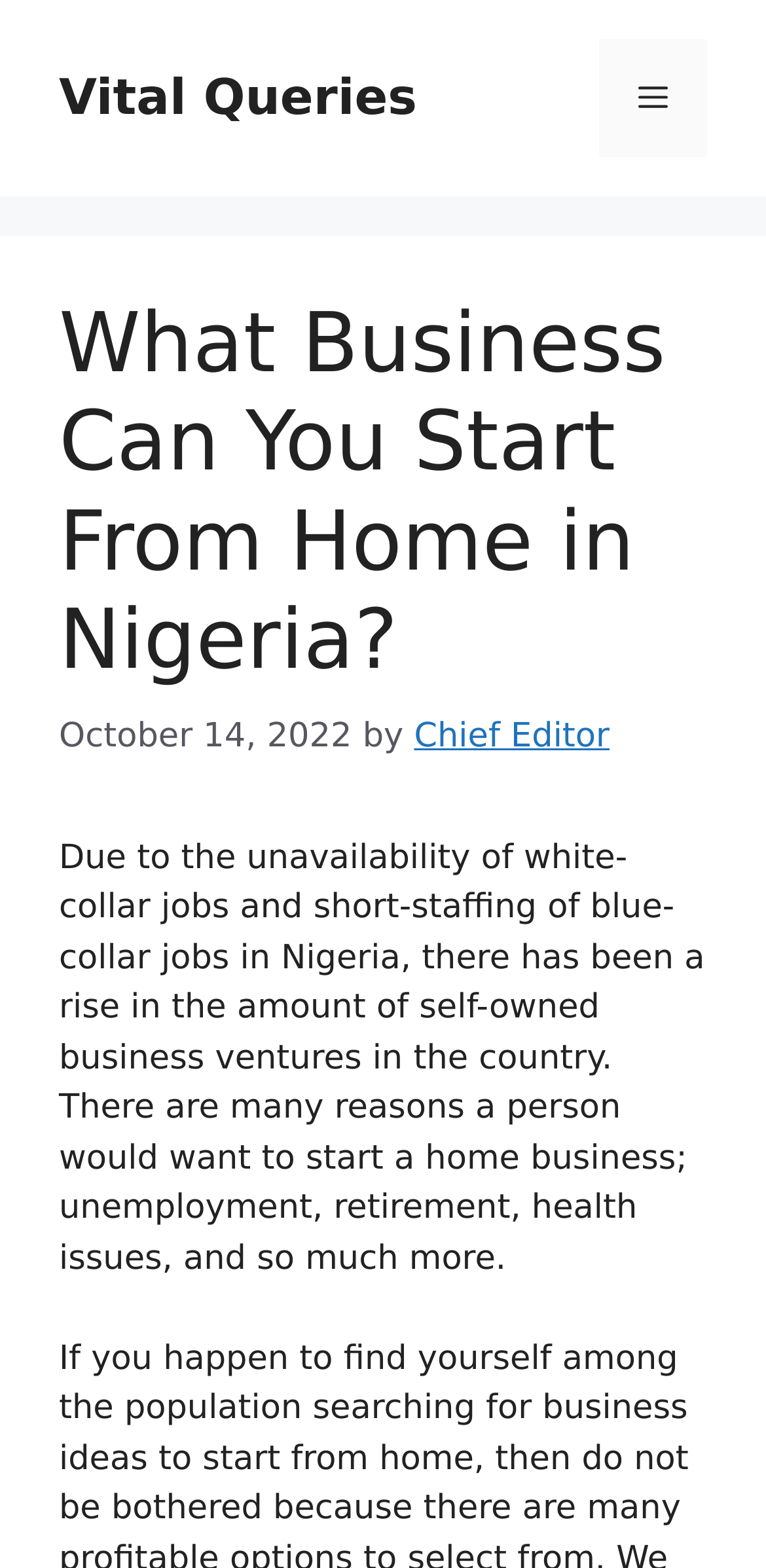What is the category of the article?
Based on the screenshot, provide a one-word or short-phrase response.

Business